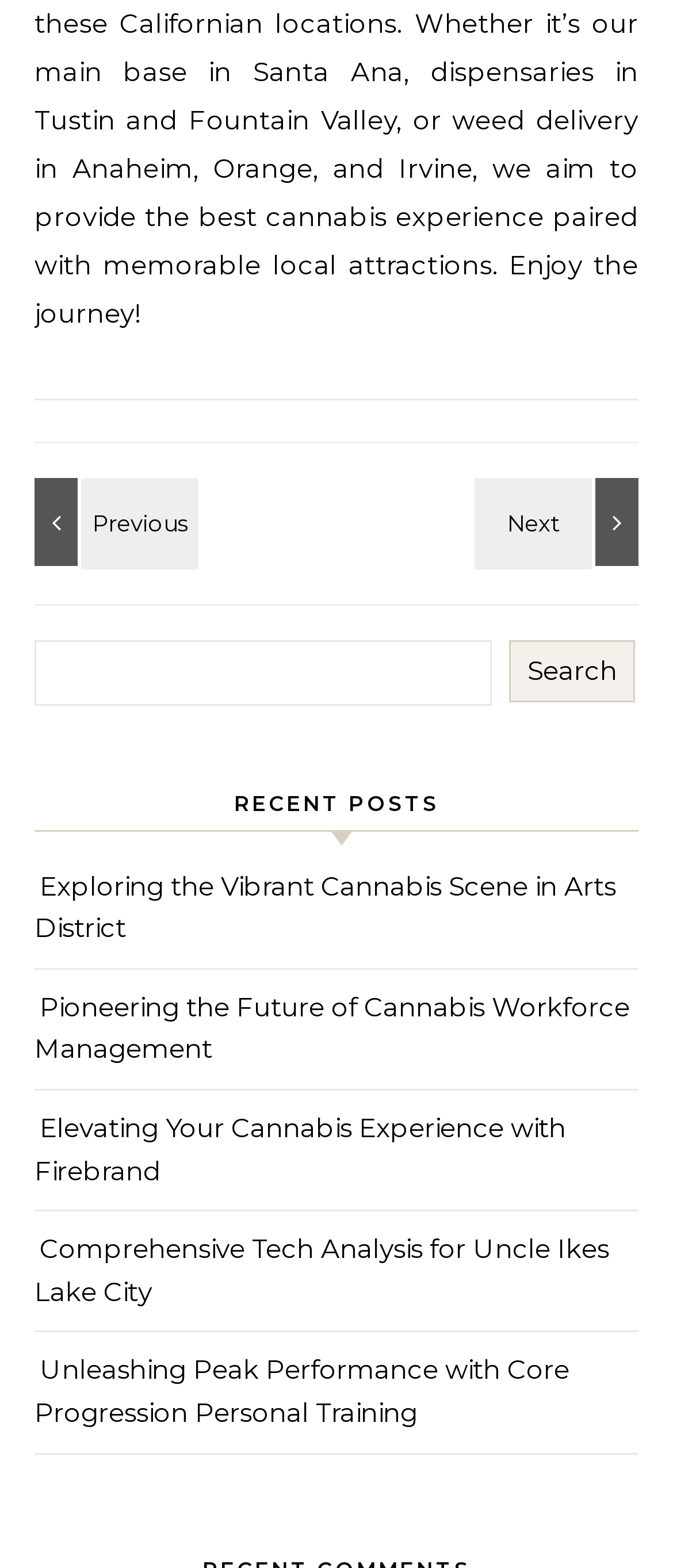What is the function of the 'Previous' and 'Next' links?
Based on the screenshot, respond with a single word or phrase.

Navigate pages